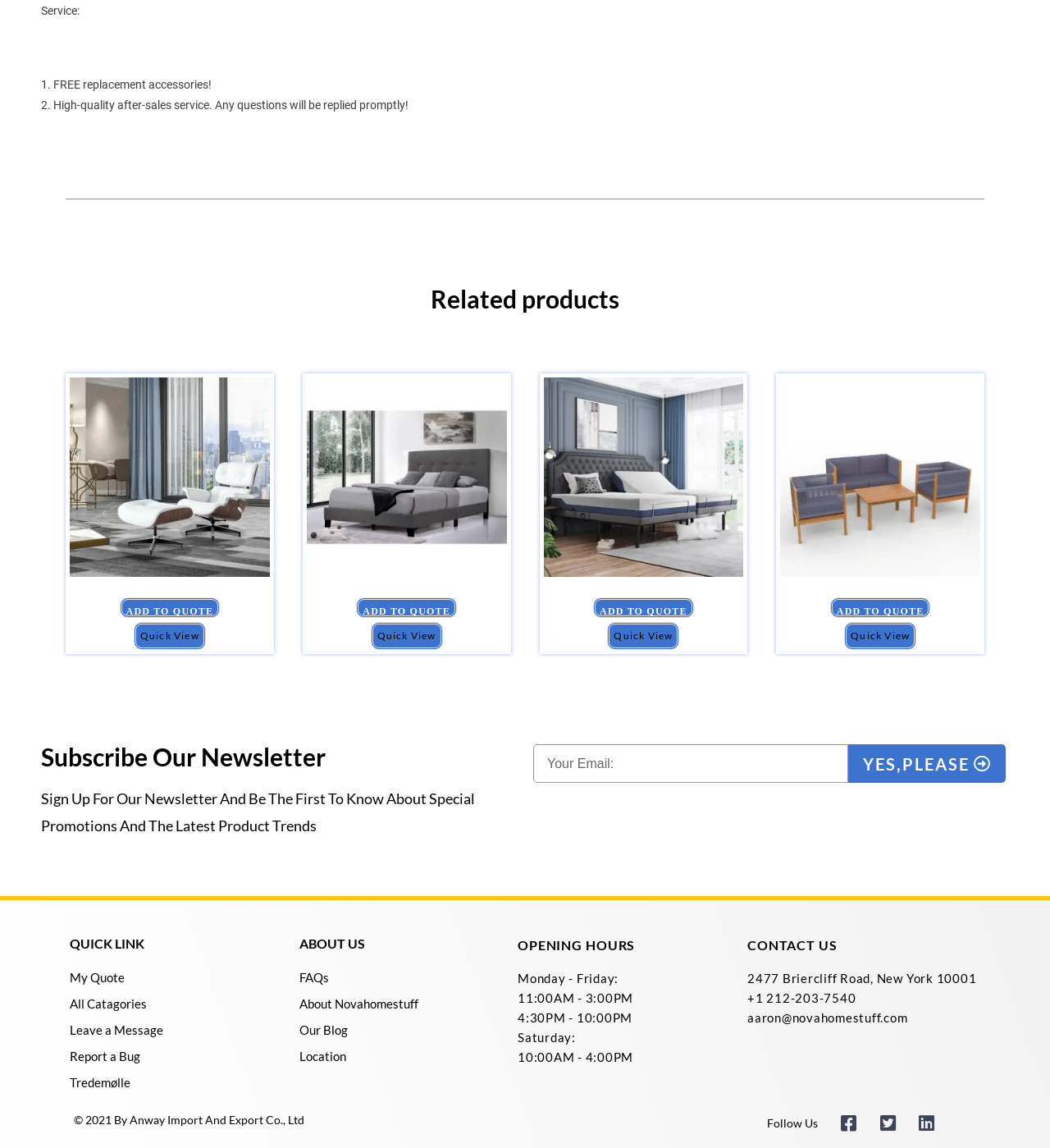How can you contact the company? Based on the screenshot, please respond with a single word or phrase.

Phone, email, or address